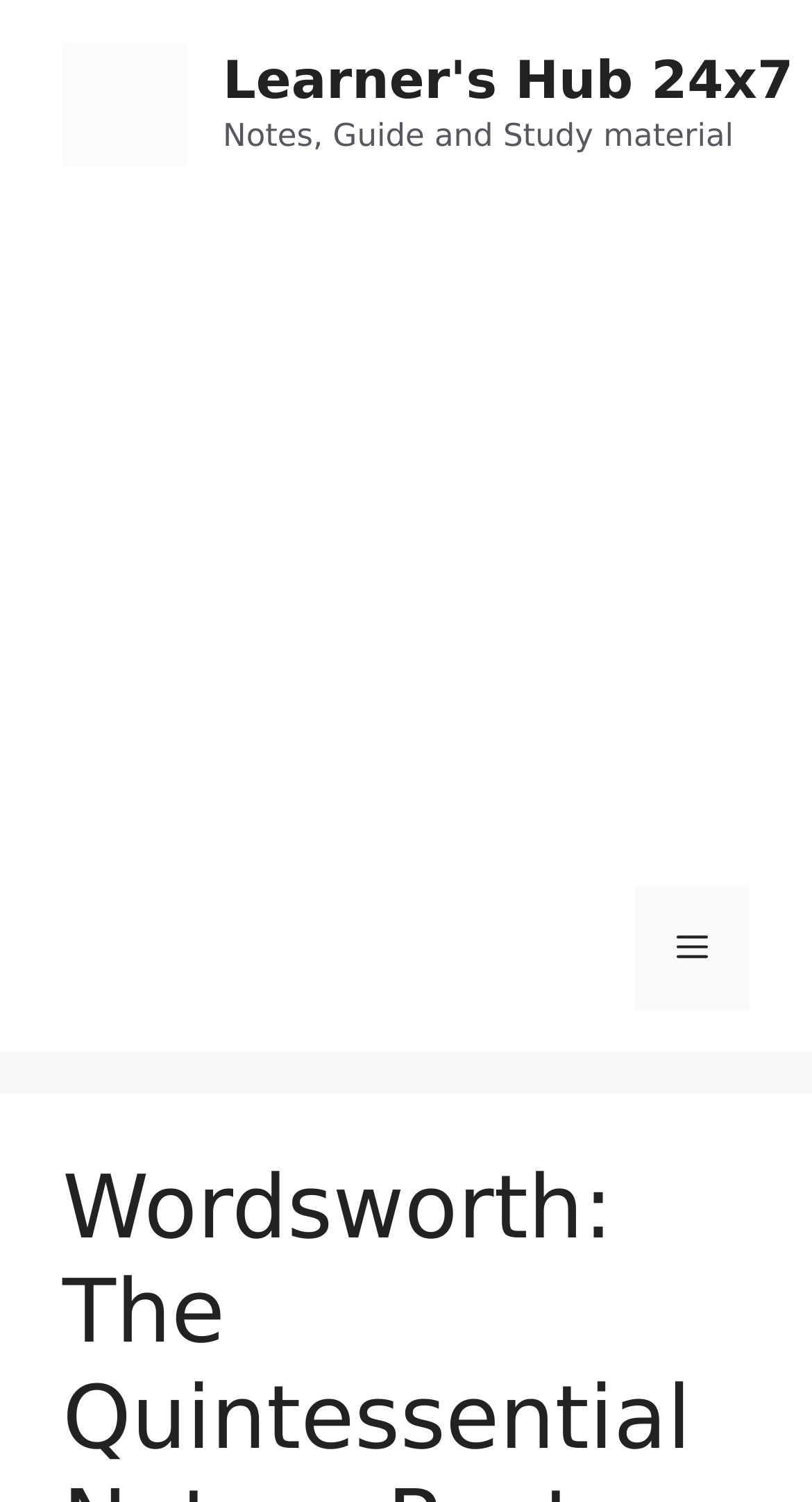Explain the features and main sections of the webpage comprehensively.

The webpage is about William Wordsworth, a prominent poet in English Romantic poetry. At the top of the page, there is a banner that spans the entire width, taking up about 70% of the page's height. Within this banner, there are two links to "Learner's Hub 24×7" on the left and right sides, respectively. The left link has an accompanying image with the same text. Below the banner, there is a static text element that reads "Notes, Guide and Study material". 

An iframe, likely containing an advertisement, occupies the majority of the page's center section. To the right of this iframe, there is a mobile toggle navigation button labeled "Menu", which is not currently expanded.